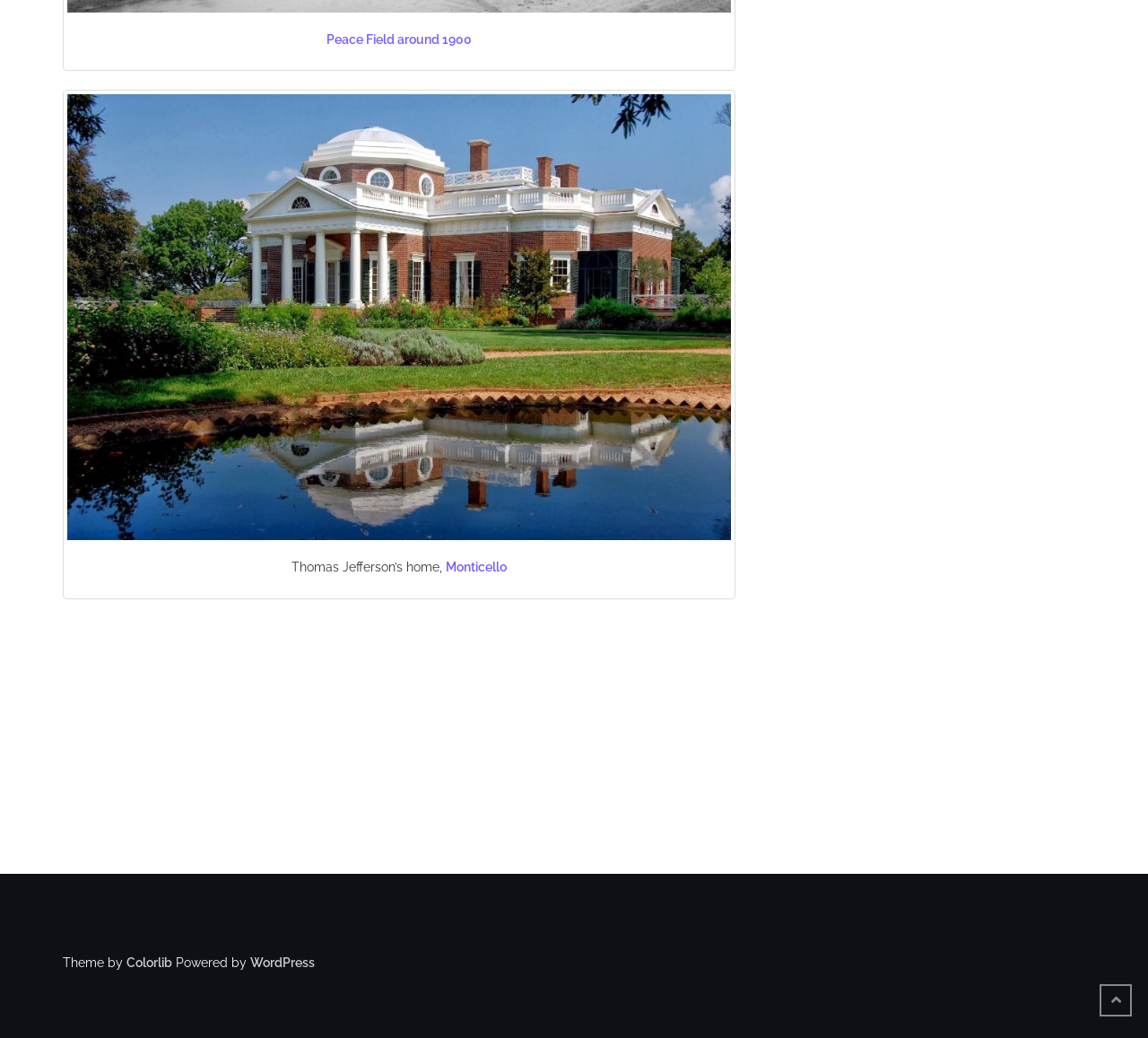Locate the UI element described as follows: "Monticello". Return the bounding box coordinates as four float numbers between 0 and 1 in the order [left, top, right, bottom].

[0.388, 0.54, 0.441, 0.553]